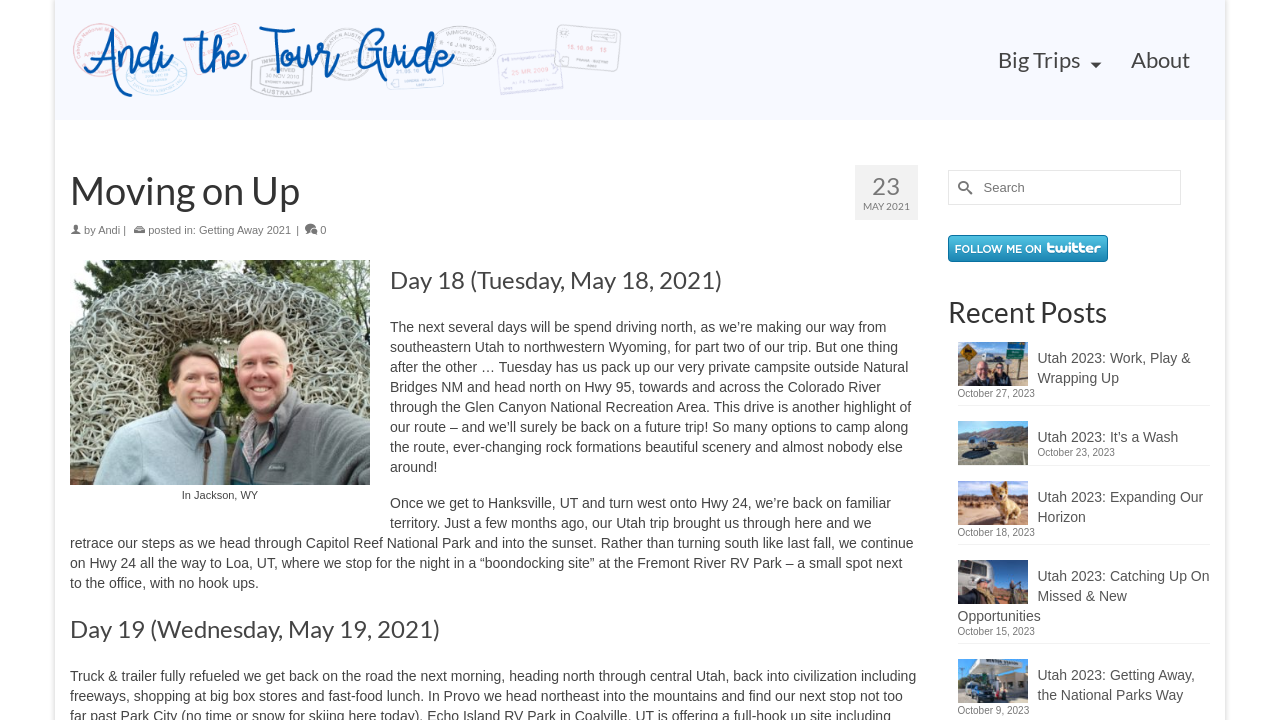Please find the bounding box coordinates (top-left x, top-left y, bottom-right x, bottom-right y) in the screenshot for the UI element described as follows: About

[0.868, 0.0, 0.945, 0.167]